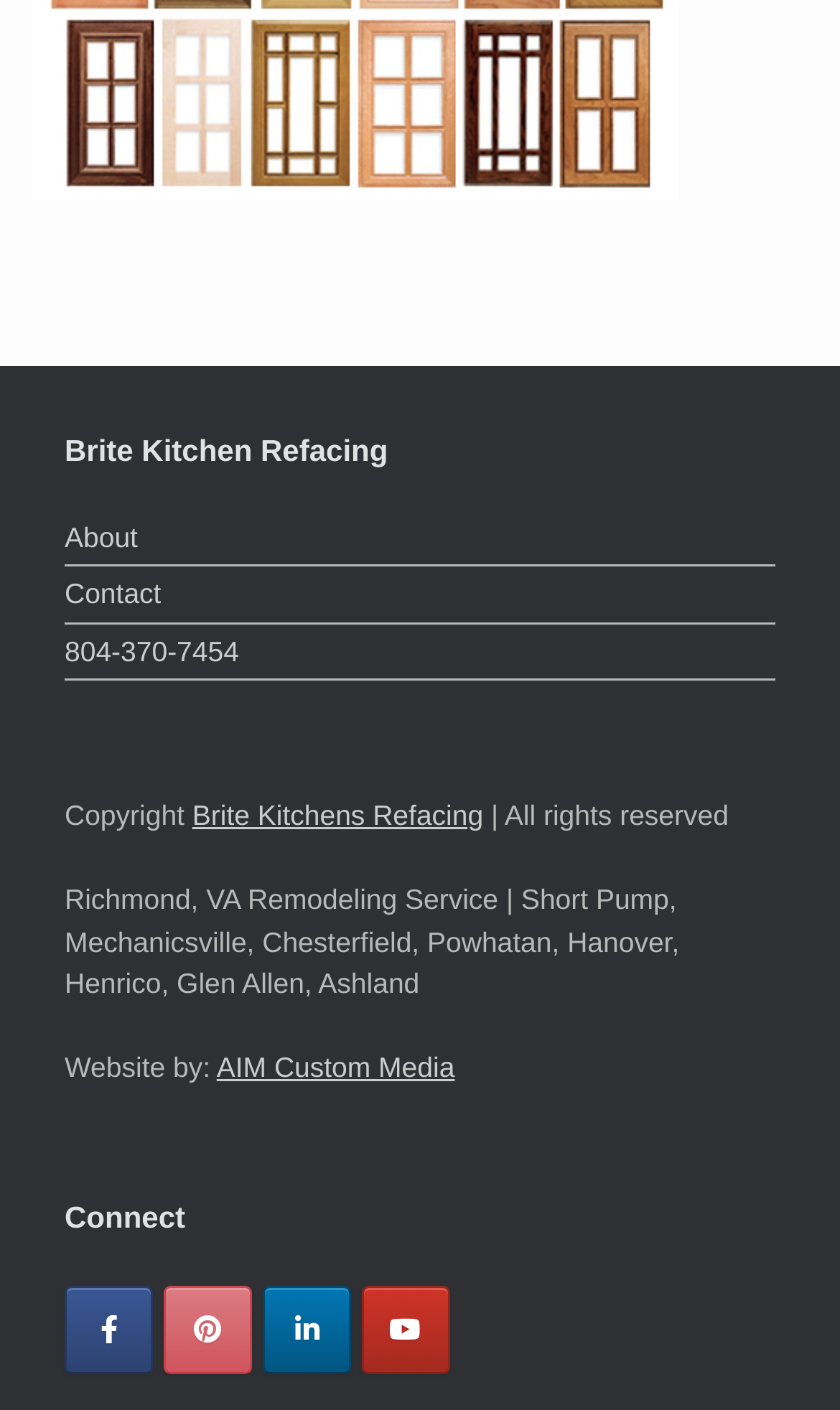Please locate the bounding box coordinates for the element that should be clicked to achieve the following instruction: "Click the mobile menu icon". Ensure the coordinates are given as four float numbers between 0 and 1, i.e., [left, top, right, bottom].

None